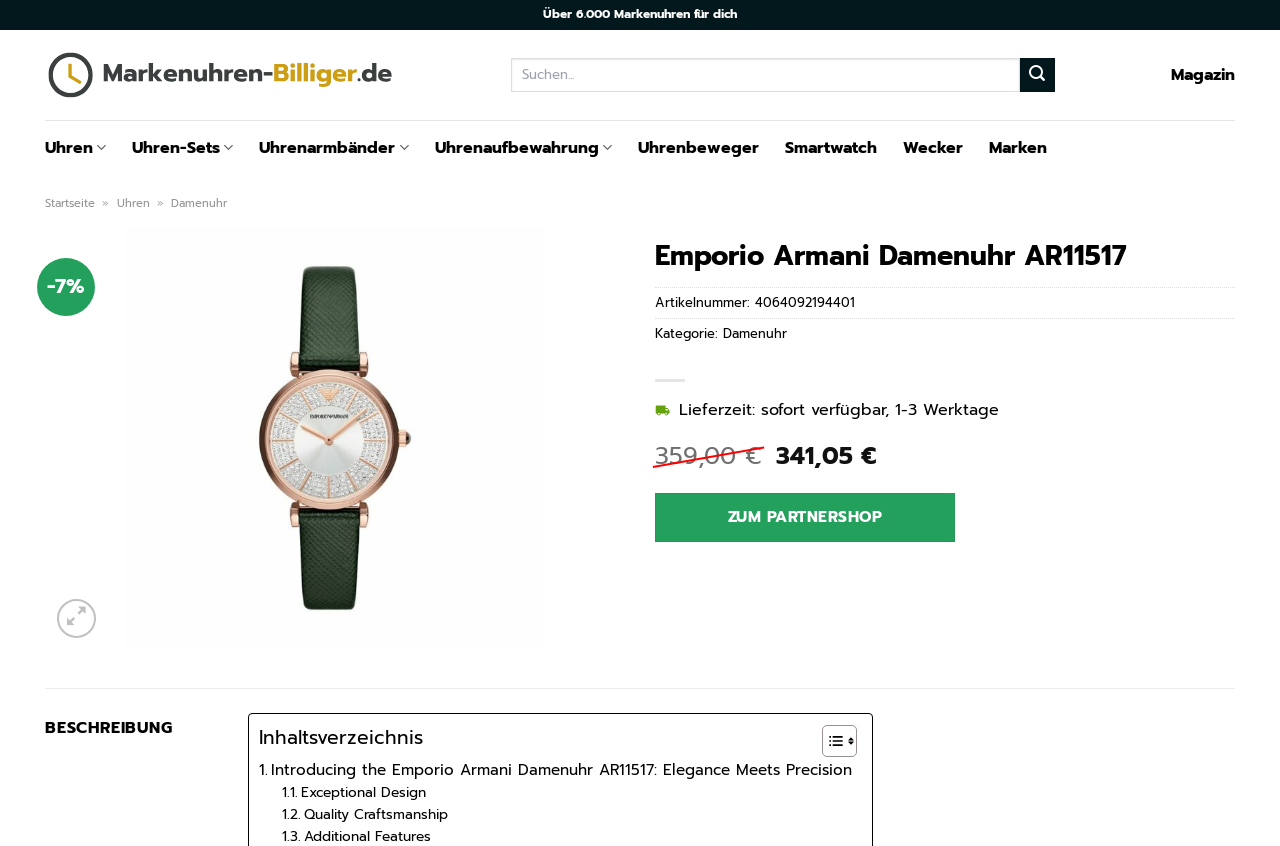Please give a succinct answer using a single word or phrase:
What is the original price of the Emporio Armani Damenuhr AR11517?

359,00 €